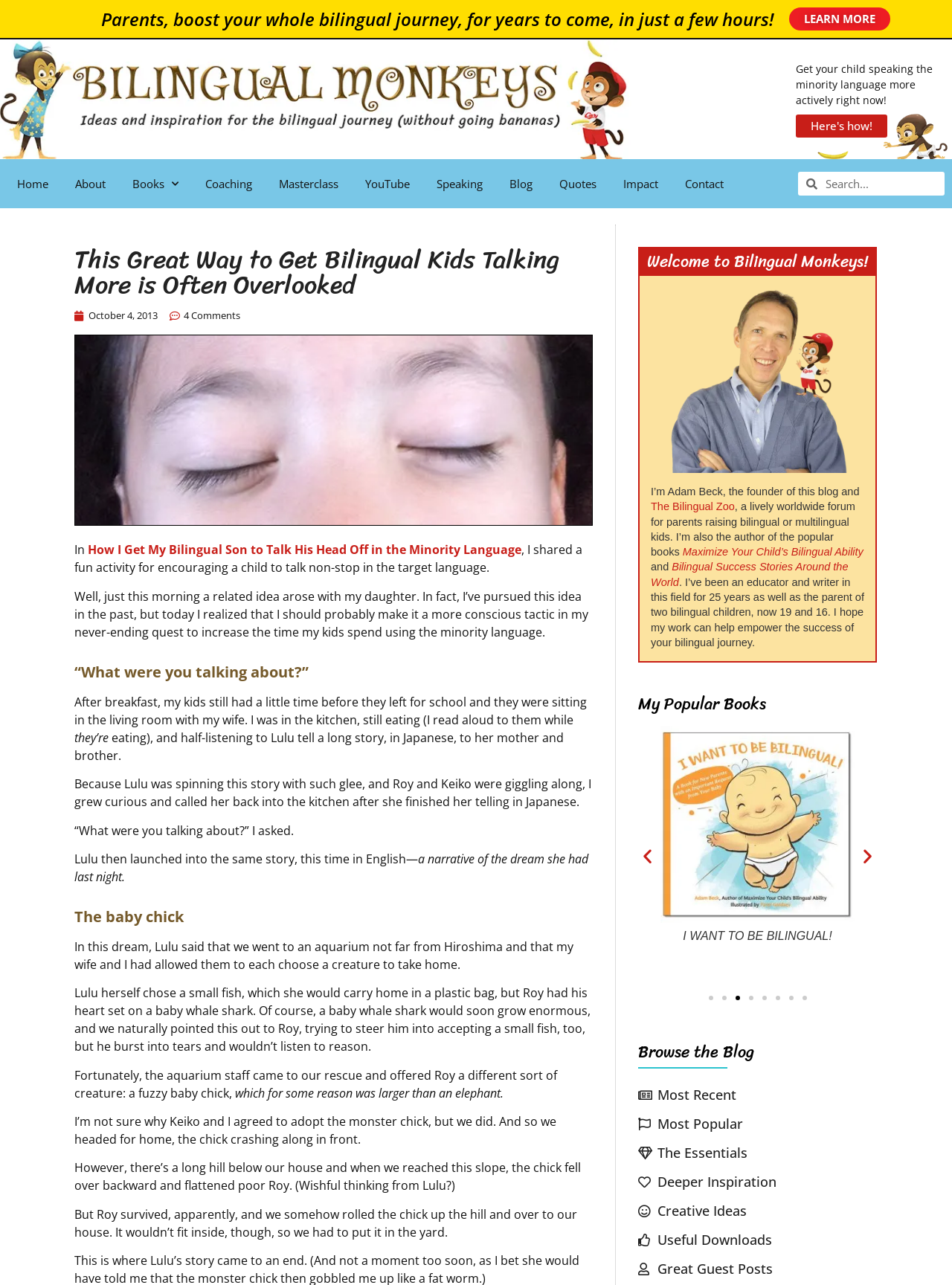Analyze the image and provide a detailed answer to the question: What is the name of the founder of Bilingual Monkeys?

I found the name of the founder by reading the text 'I’m Adam Beck, the founder of this blog and...' which is located in the section 'Welcome to Bilingual Monkeys!'.